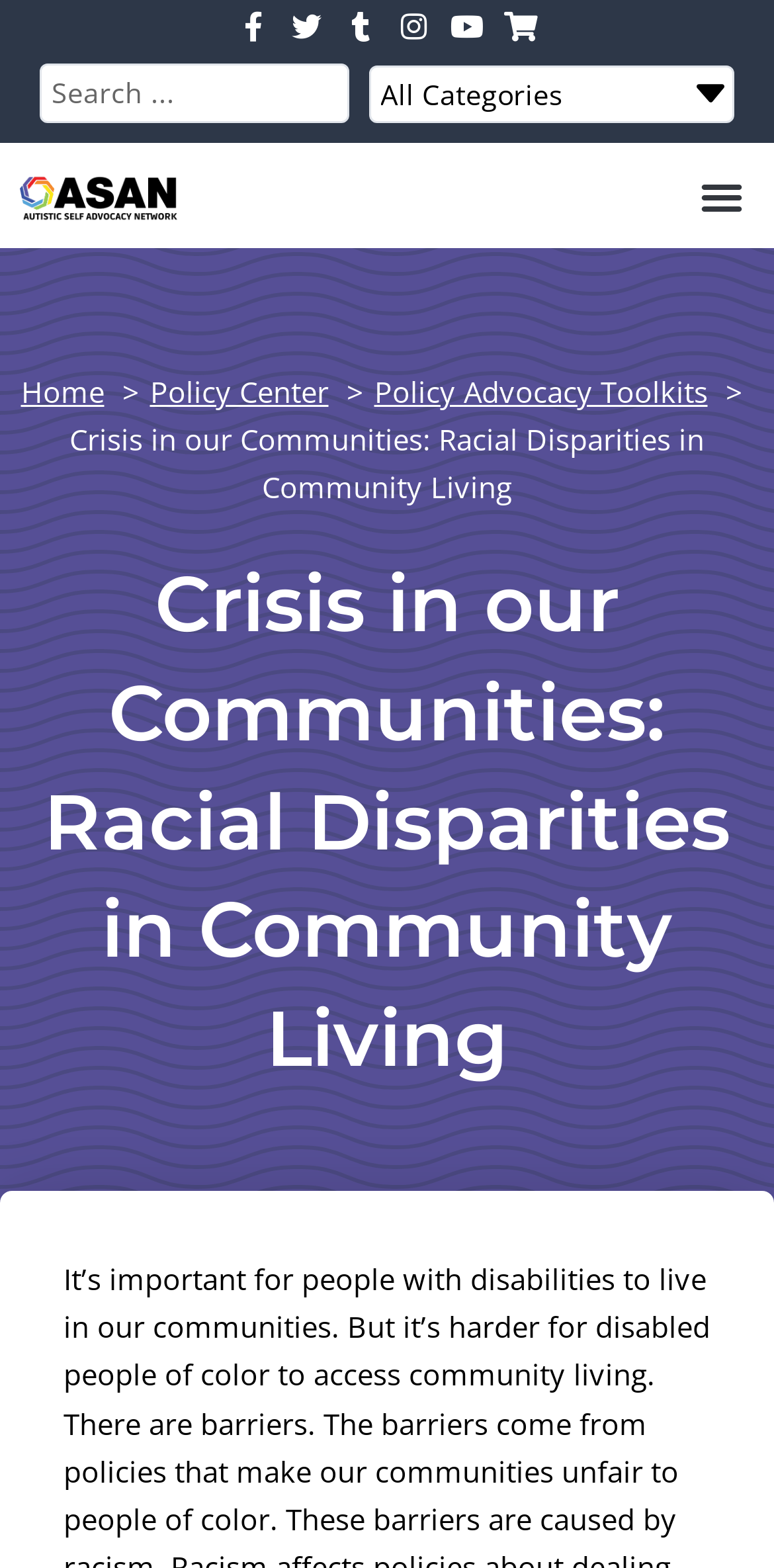Please determine the bounding box coordinates, formatted as (top-left x, top-left y, bottom-right x, bottom-right y), with all values as floating point numbers between 0 and 1. Identify the bounding box of the region described as: Policy Center

[0.194, 0.237, 0.424, 0.262]